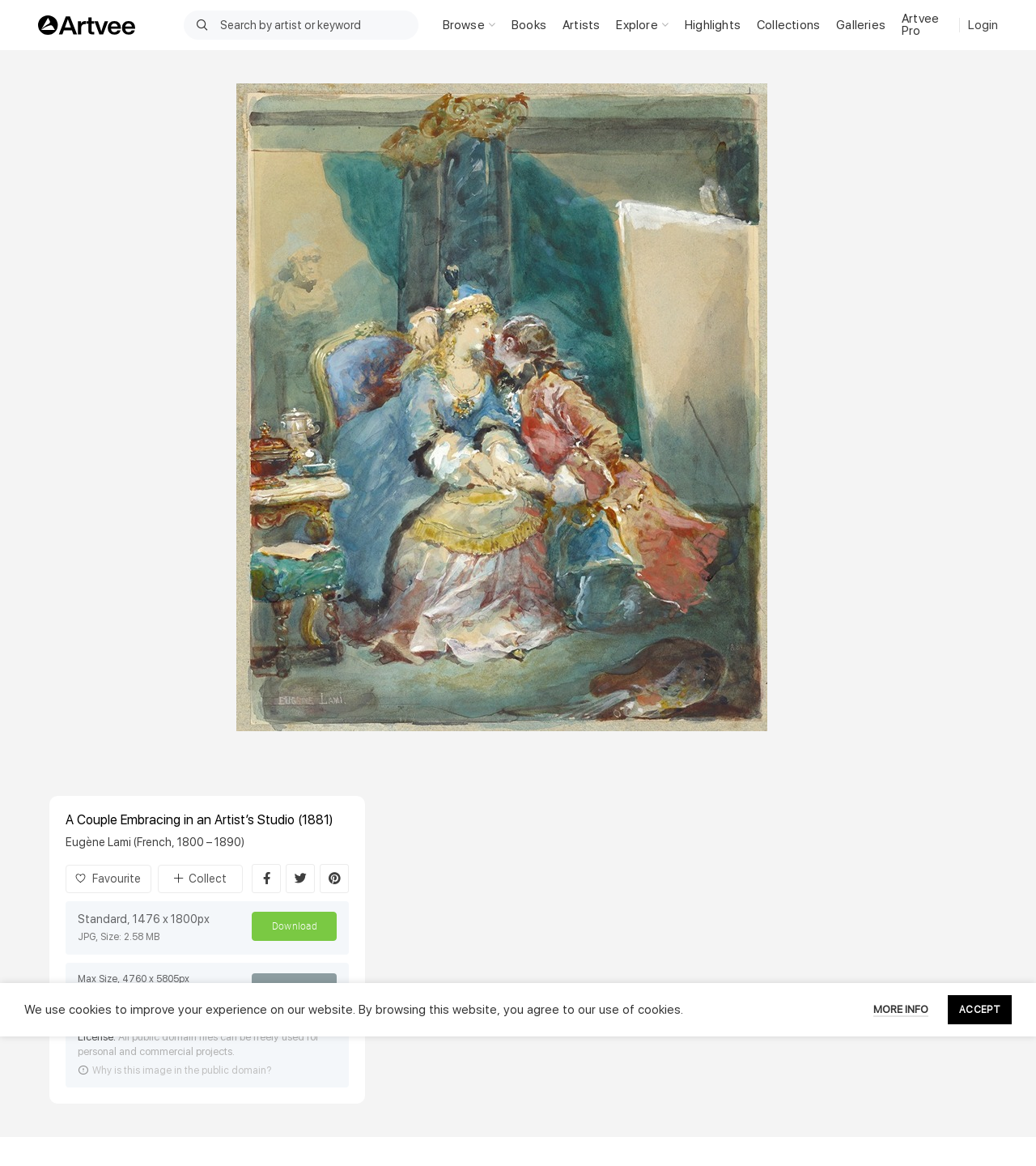Extract the bounding box of the UI element described as: "Still Life".

[0.213, 0.181, 0.341, 0.212]